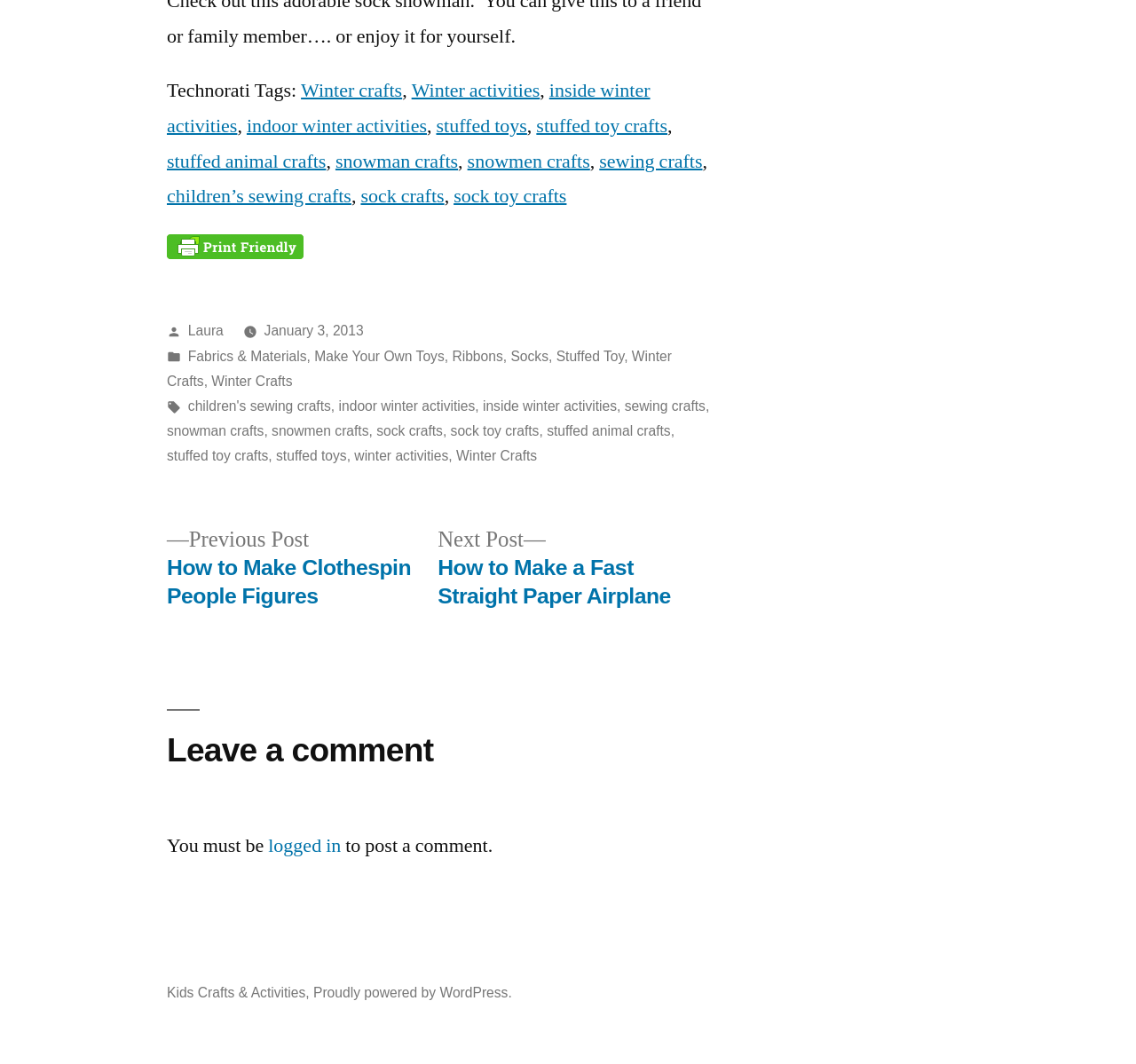Find the bounding box coordinates of the element I should click to carry out the following instruction: "Read the post by 'Laura'".

[0.165, 0.304, 0.197, 0.318]